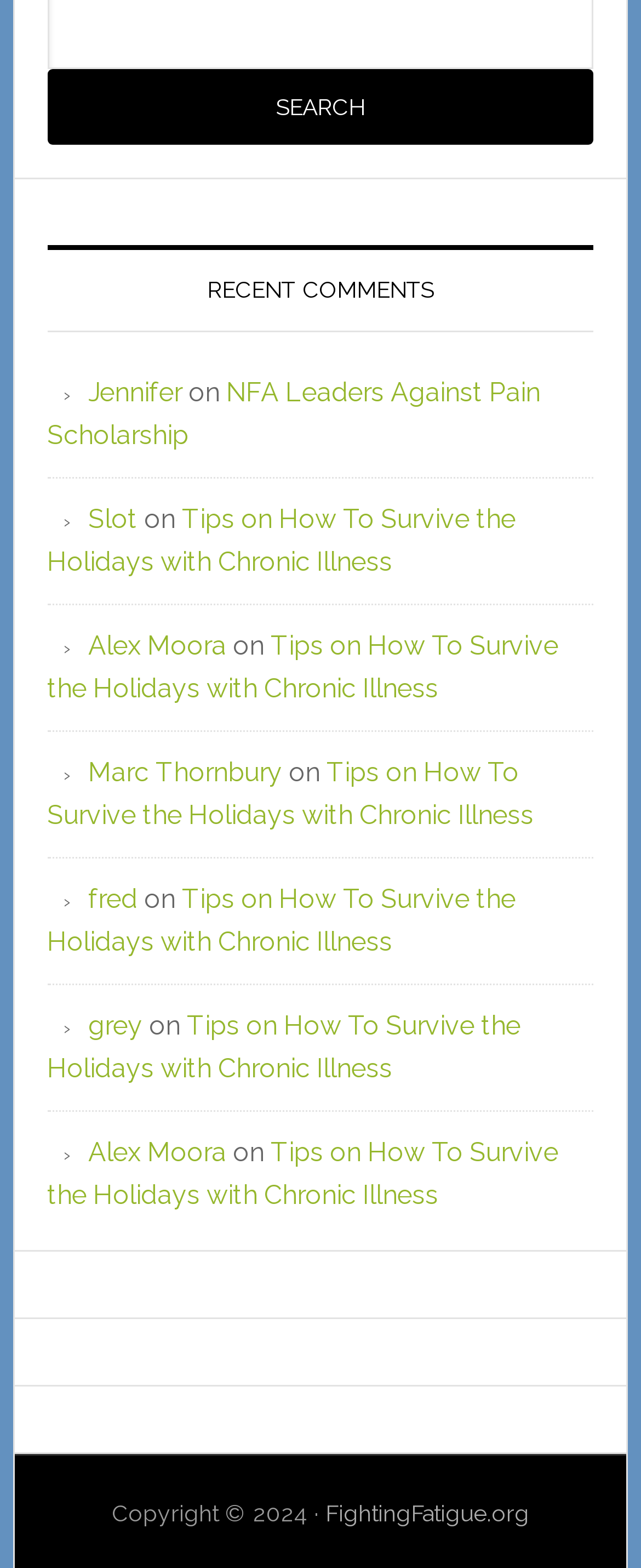Identify the bounding box coordinates of the region that should be clicked to execute the following instruction: "Sign up".

None